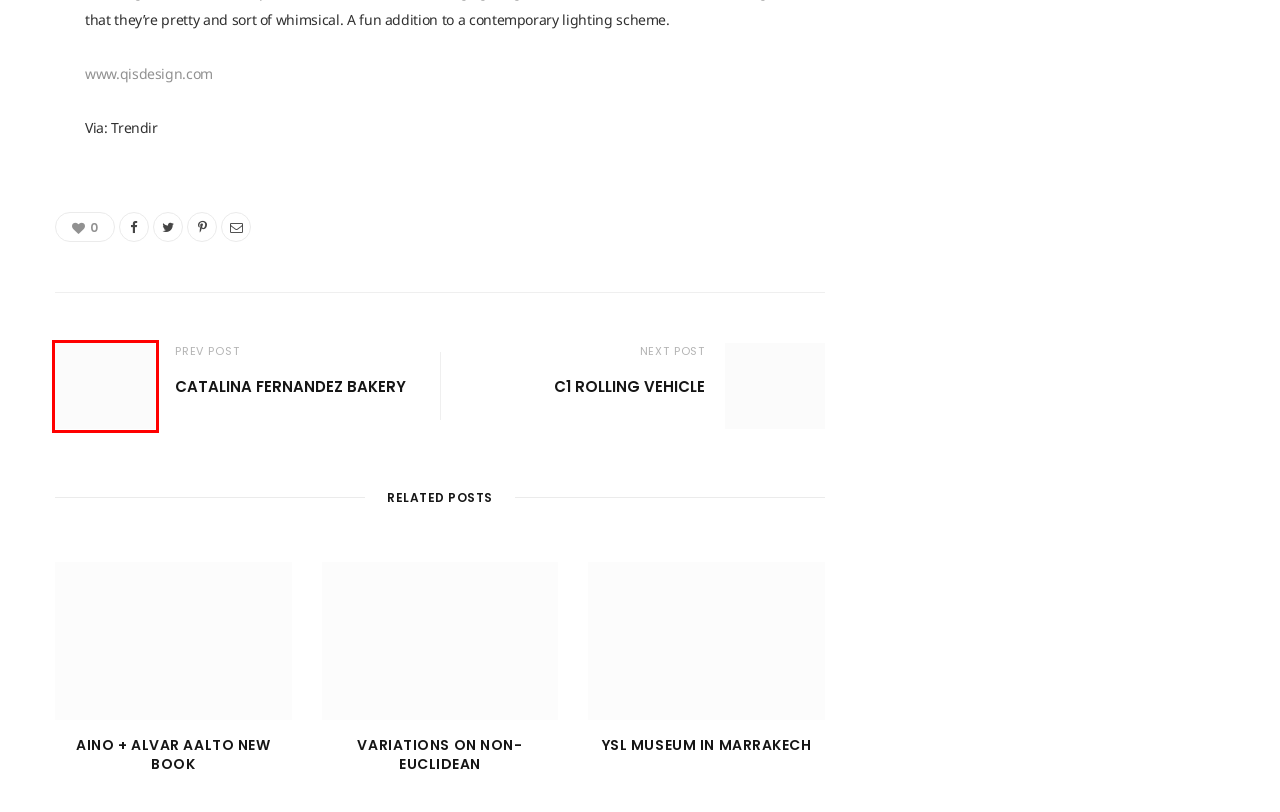Given a screenshot of a webpage with a red bounding box around an element, choose the most appropriate webpage description for the new page displayed after clicking the element within the bounding box. Here are the candidates:
A. C1 rolling vehicle – Numa Design Guide
B. Catalina Fernandez Bakery – Numa Design Guide
C. Variations on Non-Euclidean – Numa Design Guide
D. Travel – Numa Design Guide
E. Numa Food Guide – restaurants + chefs + fine dining
F. Iconia Avant-Garde – avant-garde fashion from around the world.
G. Technology – Numa Design Guide
H. Architecture – Numa Design Guide

B